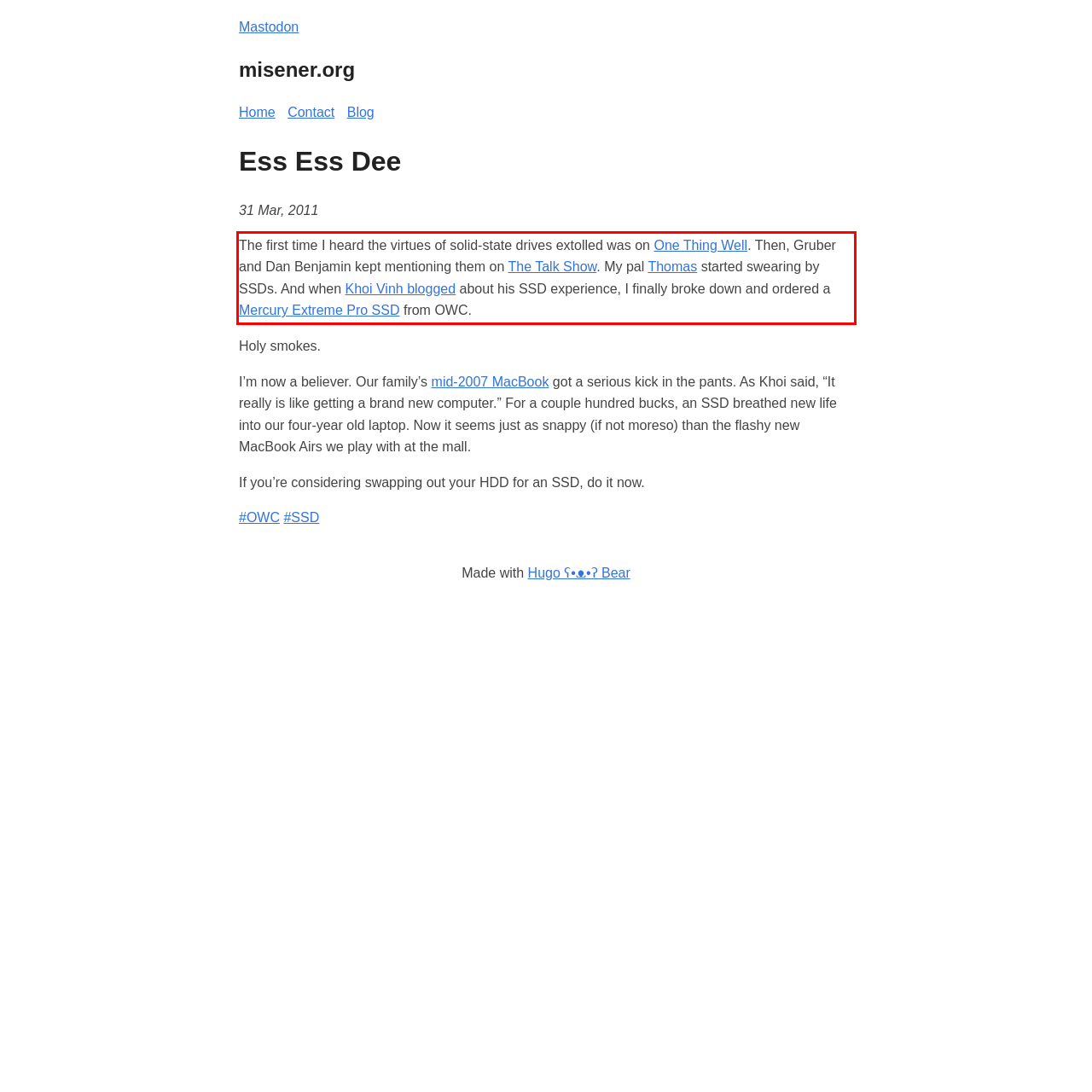Examine the screenshot of the webpage, locate the red bounding box, and perform OCR to extract the text contained within it.

The first time I heard the virtues of solid-state drives extolled was on One Thing Well. Then, Gruber and Dan Benjamin kept mentioning them on The Talk Show. My pal Thomas started swearing by SSDs. And when Khoi Vinh blogged about his SSD experience, I finally broke down and ordered a Mercury Extreme Pro SSD from OWC.